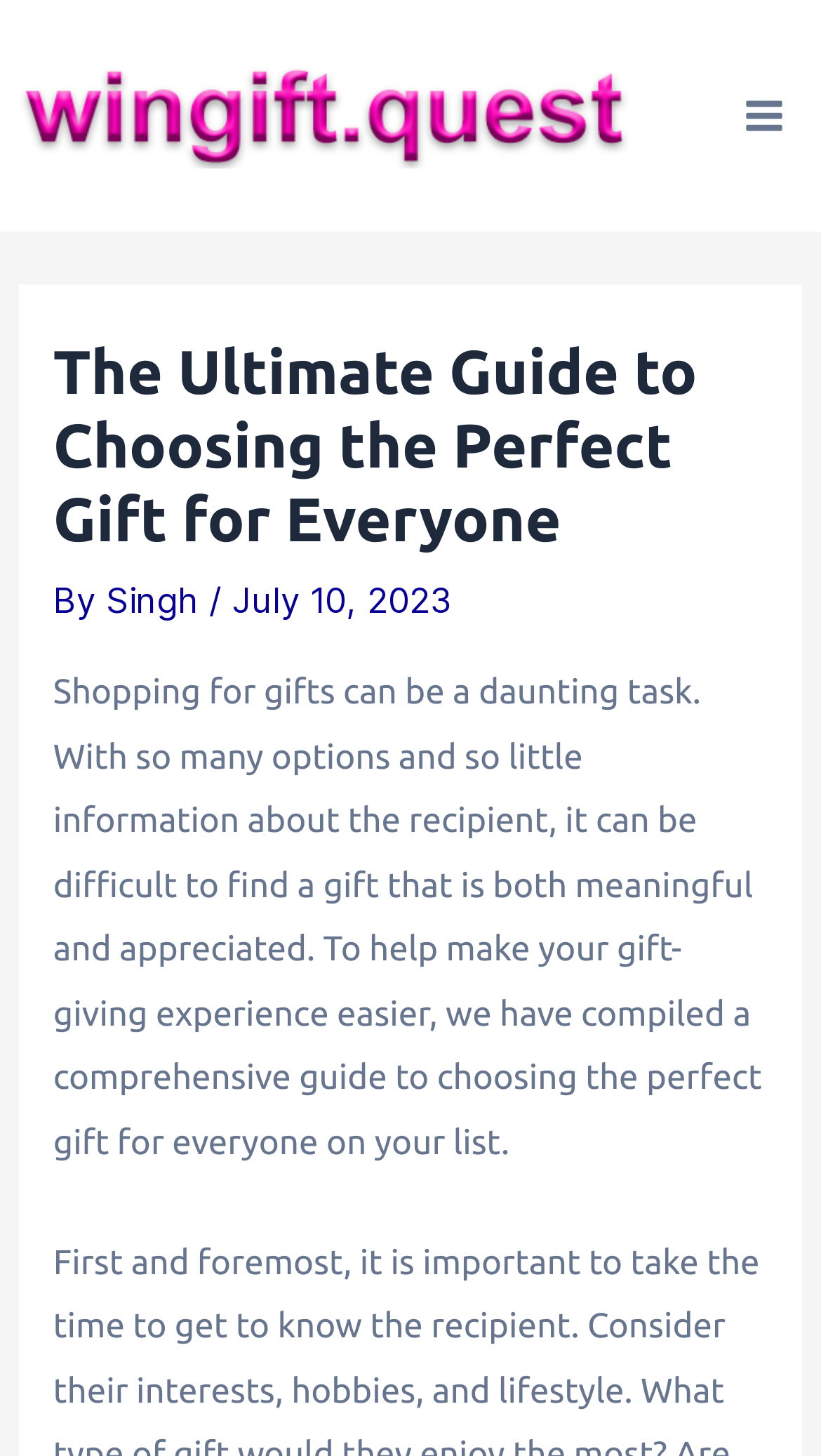Given the element description: "alt="wingift.quest"", predict the bounding box coordinates of the UI element it refers to, using four float numbers between 0 and 1, i.e., [left, top, right, bottom].

[0.013, 0.062, 0.779, 0.091]